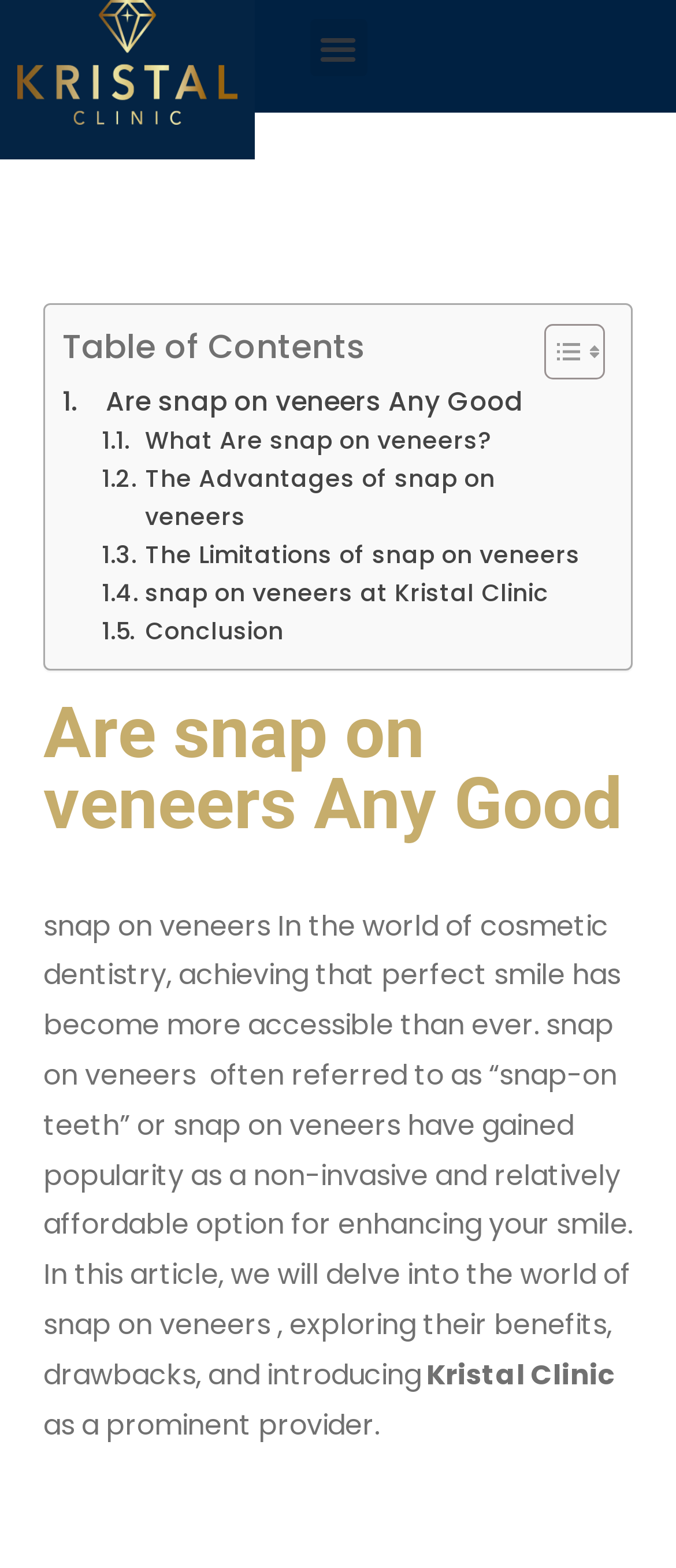How many links are there in the table of contents?
Please provide a single word or phrase based on the screenshot.

6